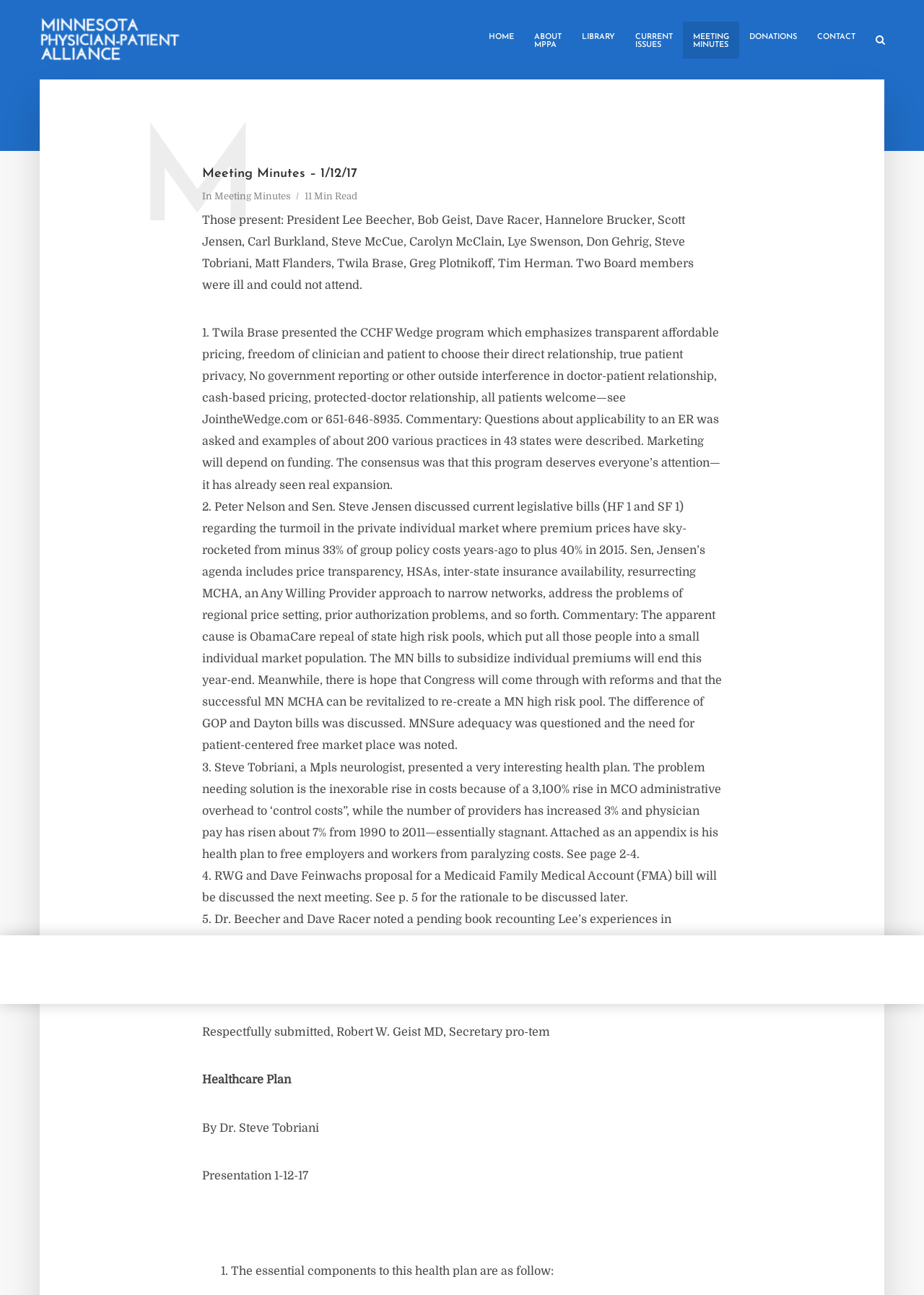Determine the bounding box coordinates of the element's region needed to click to follow the instruction: "Click CONTACT link". Provide these coordinates as four float numbers between 0 and 1, formatted as [left, top, right, bottom].

[0.873, 0.016, 0.937, 0.039]